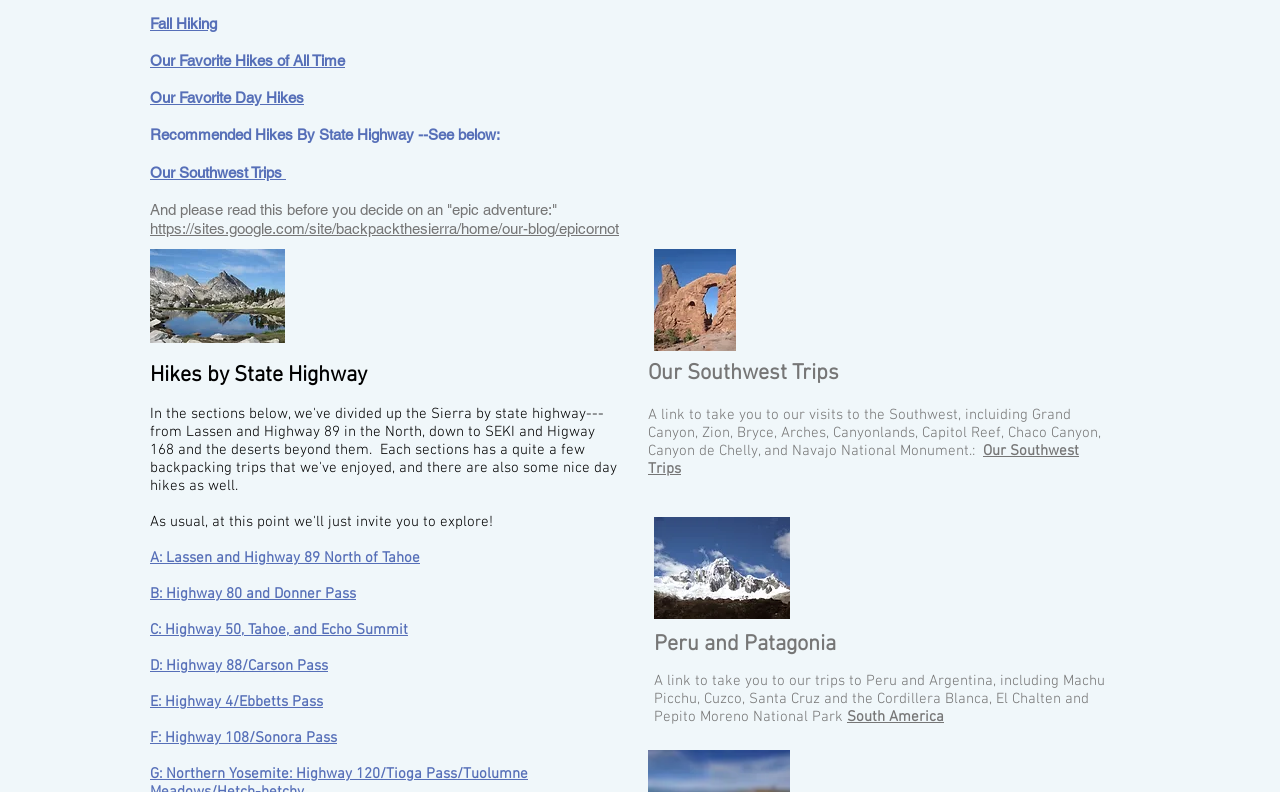What is the name of the national park mentioned?
Please give a detailed and elaborate explanation in response to the question.

I found the text 'A link to take you to our visits to the Southwest, including Grand Canyon, Zion, Bryce, Arches, Canyonlands, Capitol Reef, Chaco Canyon, Canyon de Chelly, and Navajo National Monument.' which mentions the Grand Canyon national park.